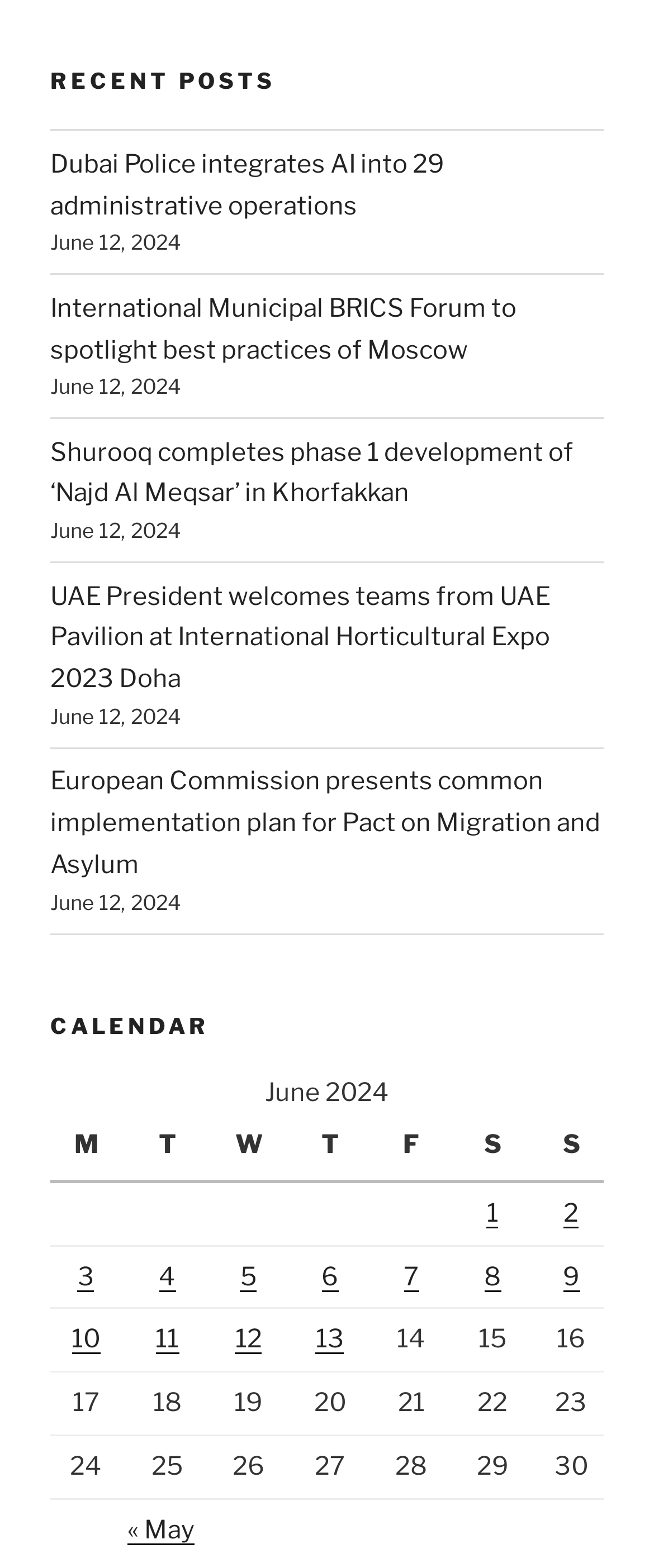Identify and provide the bounding box coordinates of the UI element described: "9". The coordinates should be formatted as [left, top, right, bottom], with each number being a float between 0 and 1.

[0.86, 0.804, 0.886, 0.824]